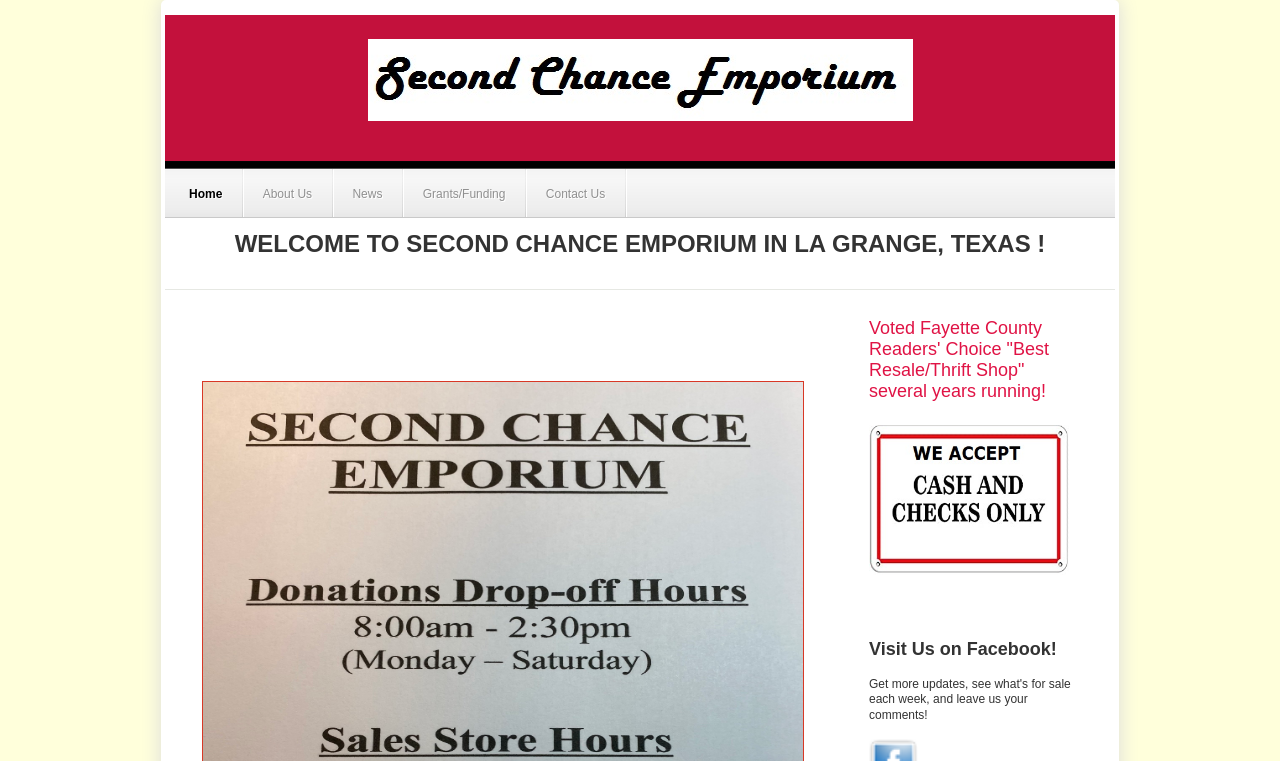Using the description "Contact Us", predict the bounding box of the relevant HTML element.

[0.415, 0.211, 0.49, 0.285]